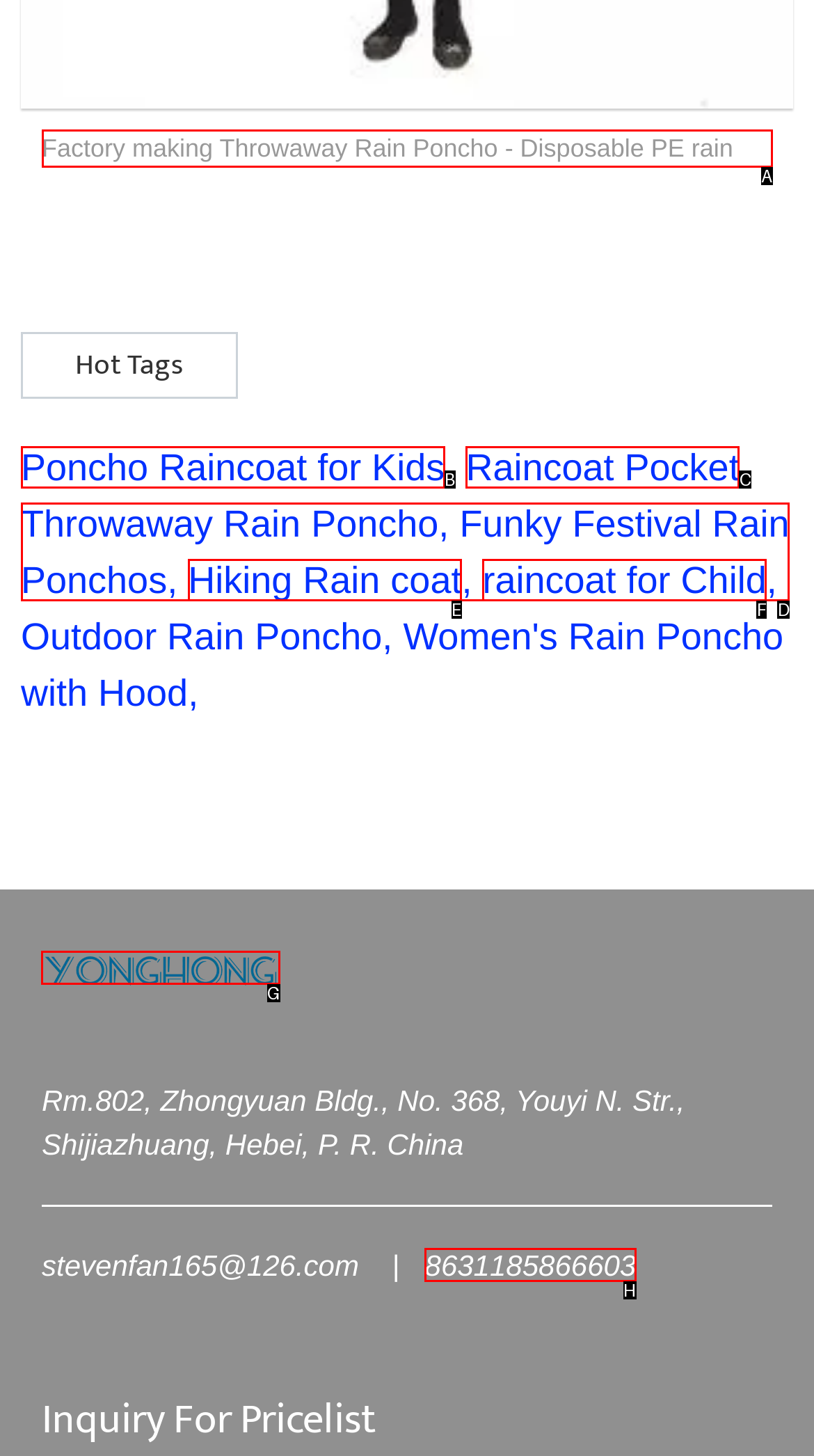Which option should be clicked to execute the following task: Click the link to view LOGO-? Respond with the letter of the selected option.

G